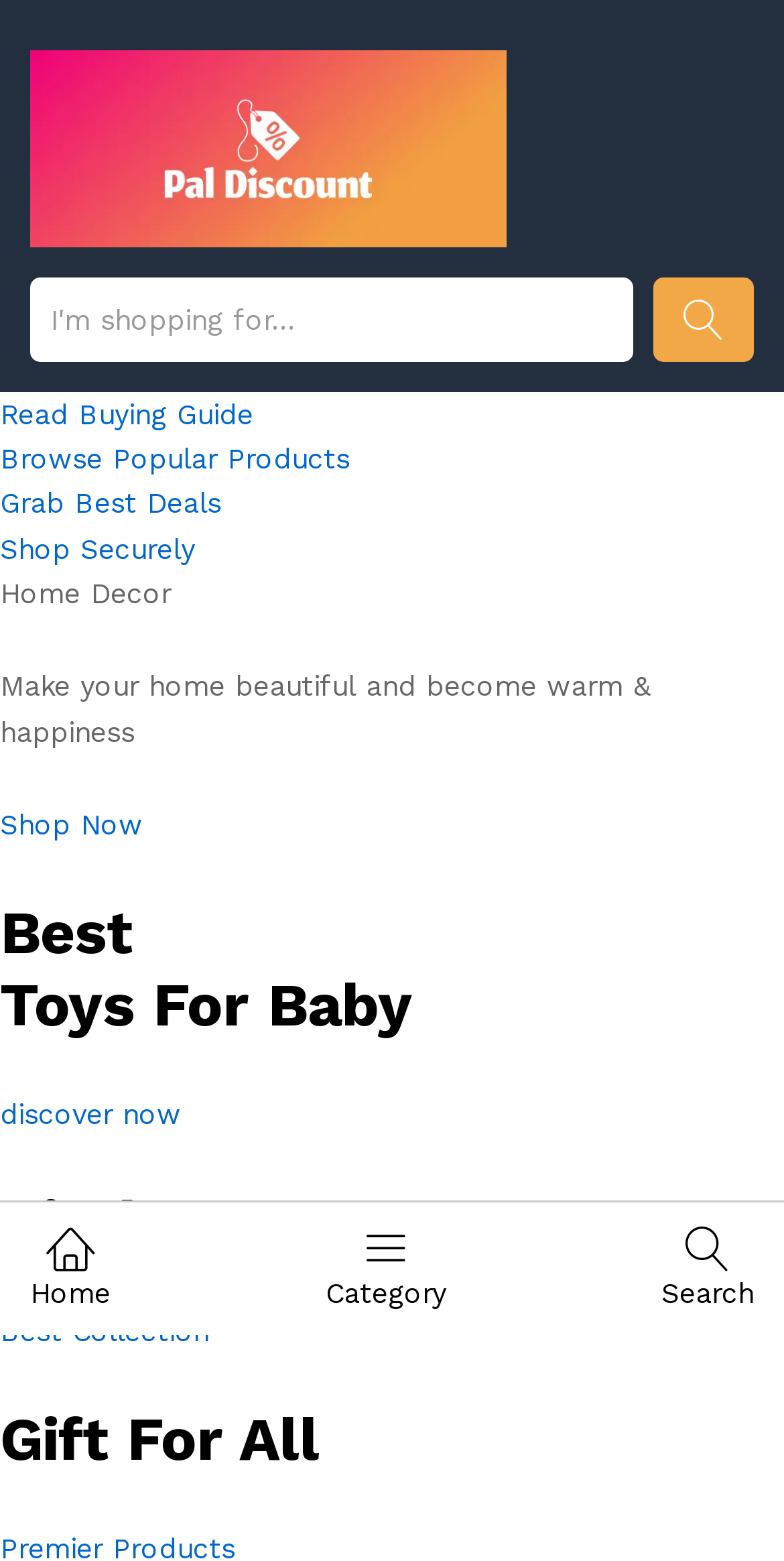Please identify the bounding box coordinates of the element's region that should be clicked to execute the following instruction: "discover best toys for baby". The bounding box coordinates must be four float numbers between 0 and 1, i.e., [left, top, right, bottom].

[0.0, 0.703, 0.231, 0.724]